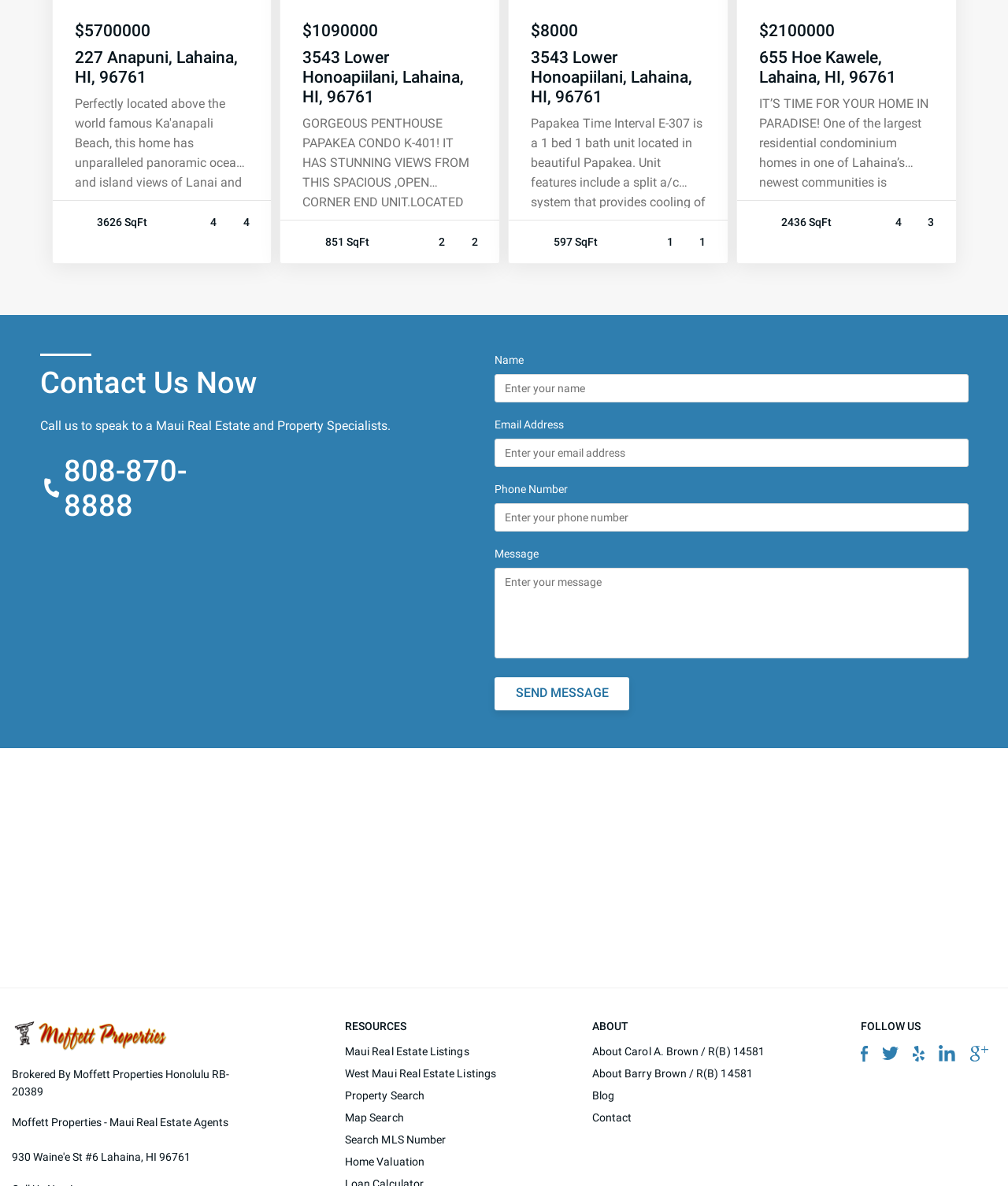Can you specify the bounding box coordinates of the area that needs to be clicked to fulfill the following instruction: "Click the 'Contact Us Now' heading"?

[0.039, 0.308, 0.393, 0.337]